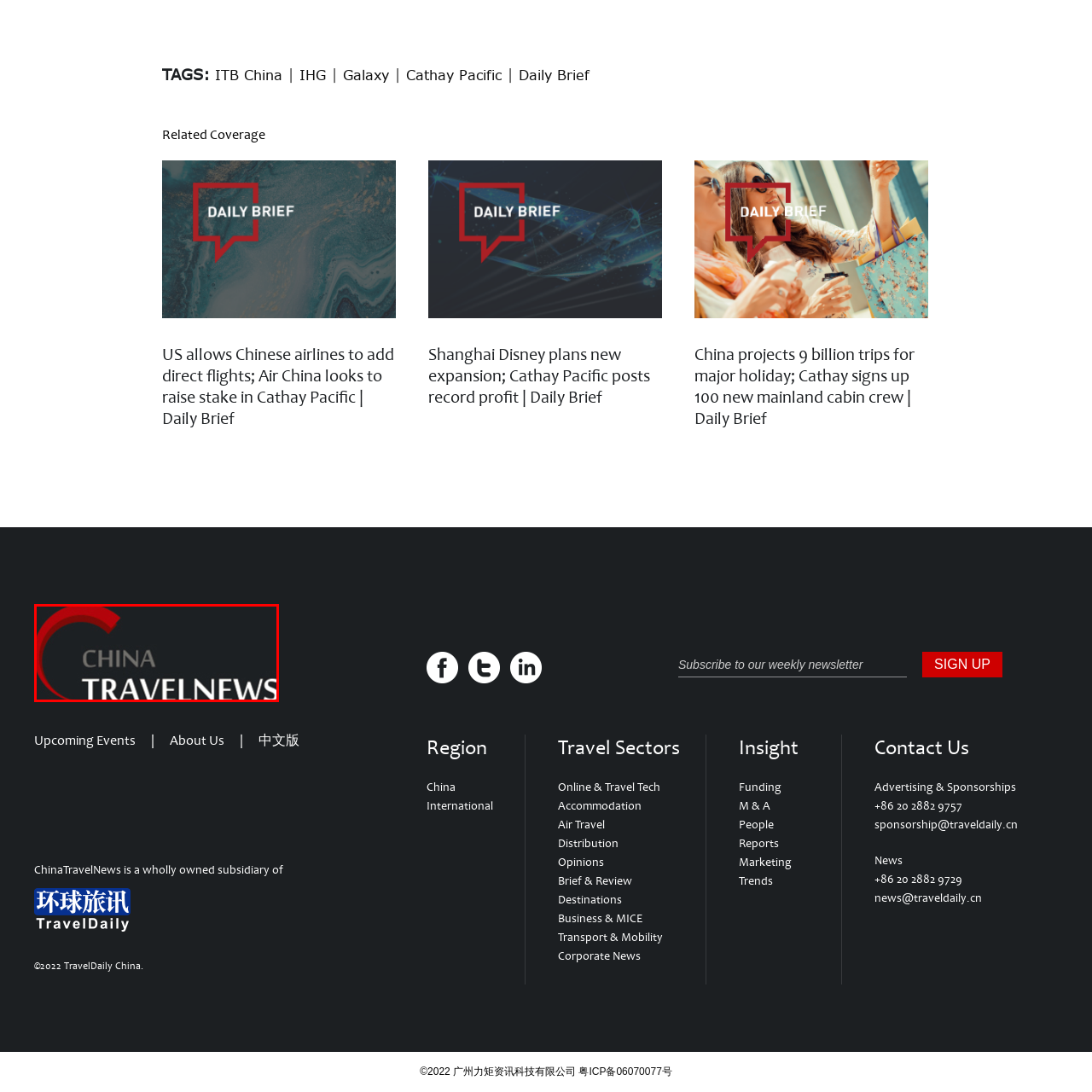Who is the target audience of China TravelNews? Study the image bordered by the red bounding box and answer briefly using a single word or a phrase.

Industry professionals and enthusiasts